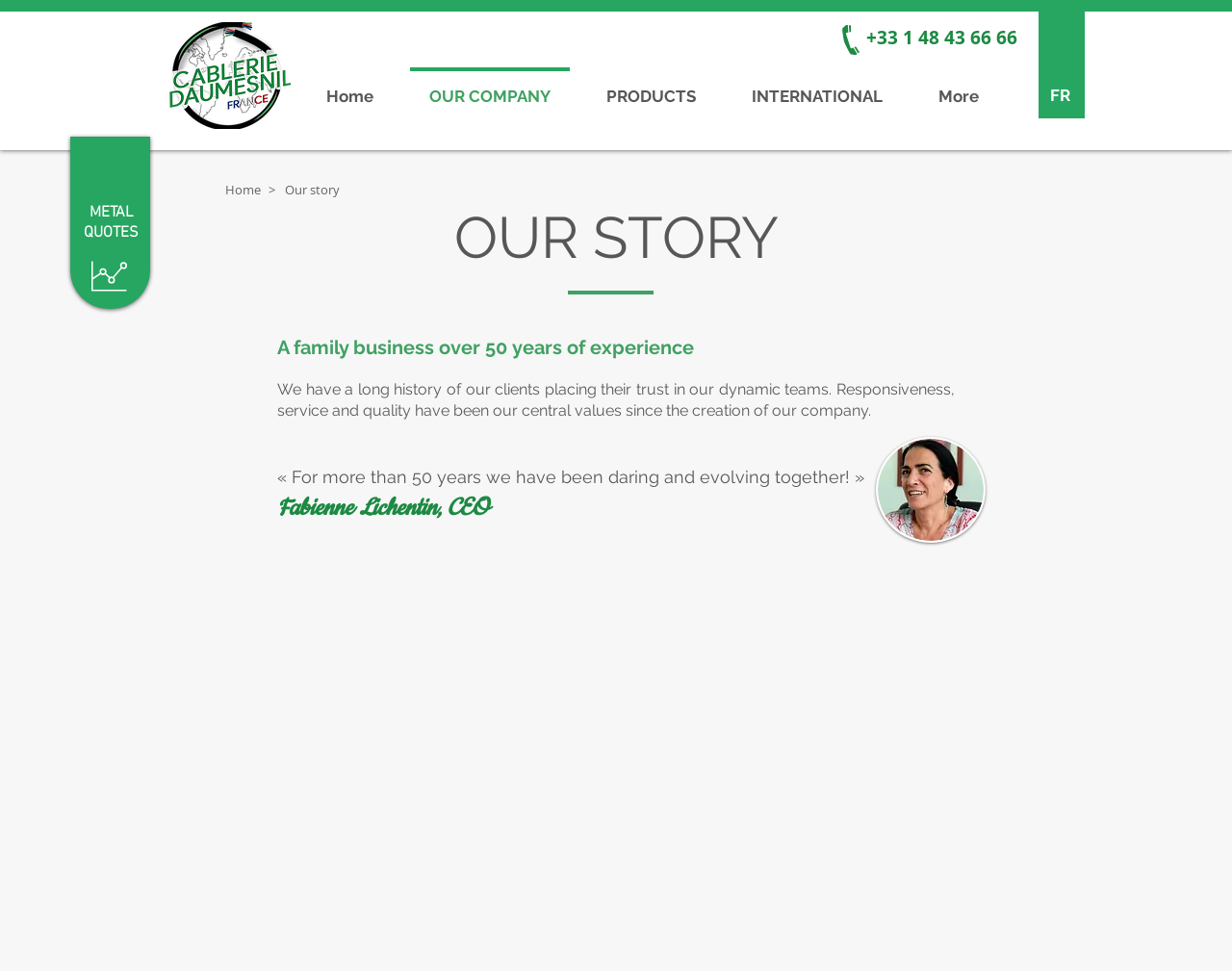Kindly determine the bounding box coordinates for the area that needs to be clicked to execute this instruction: "Read more about Our story".

[0.219, 0.175, 0.288, 0.215]